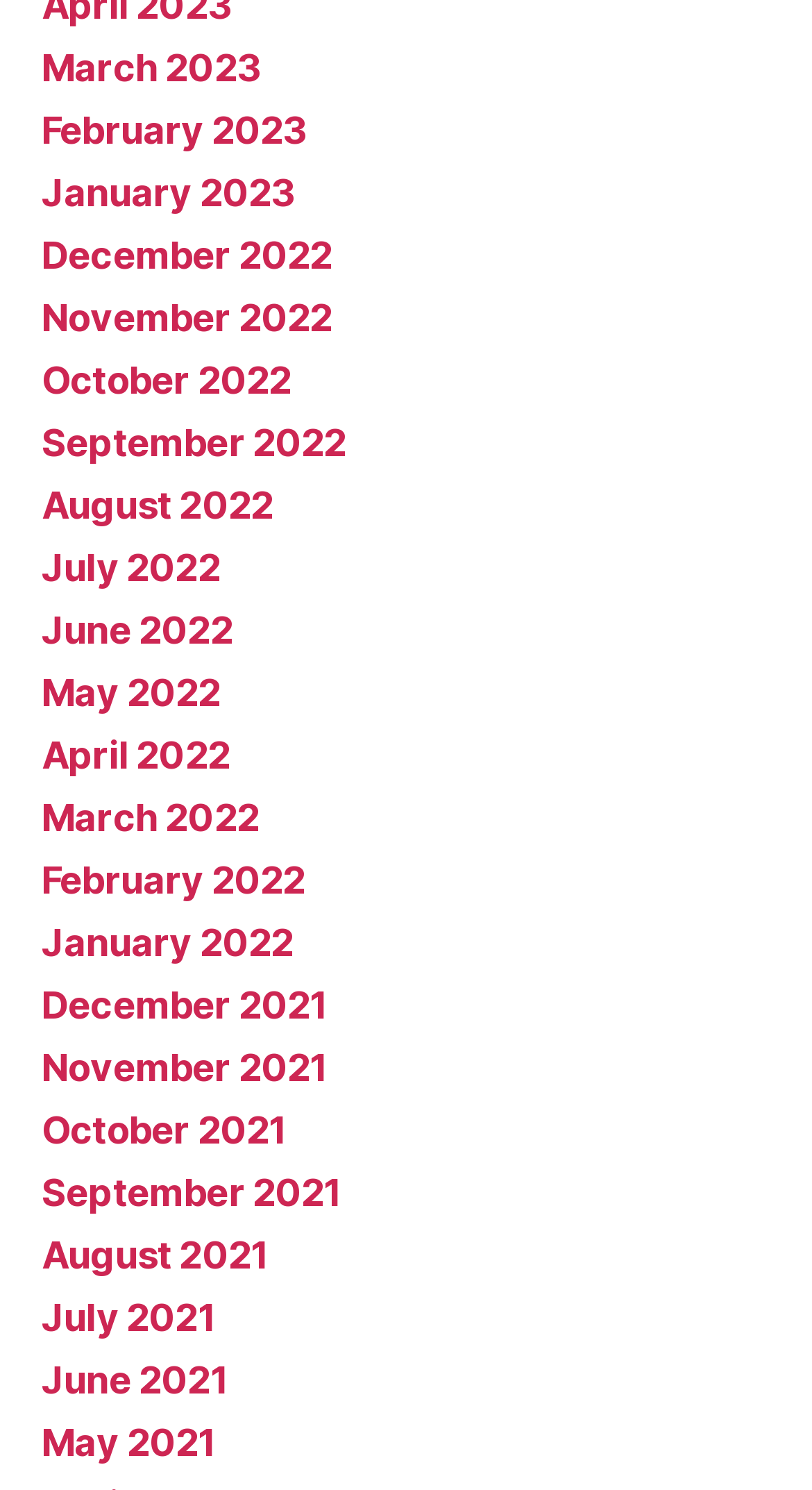Answer this question using a single word or a brief phrase:
How many links are there in the first row?

4